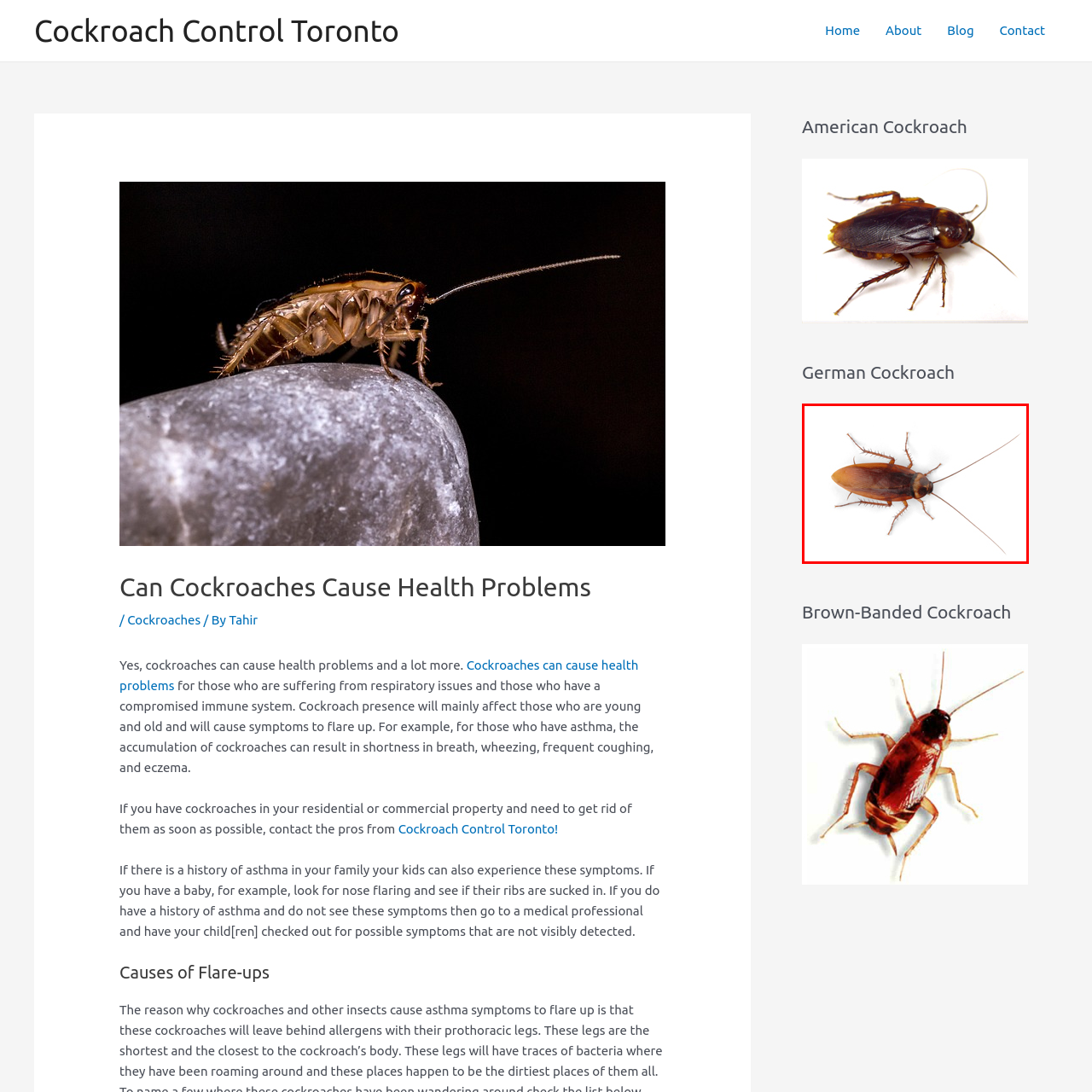Look at the image within the red outlined box, What populations are particularly vulnerable to health issues caused by the German cockroach? Provide a one-word or brief phrase answer.

Children and those with respiratory conditions